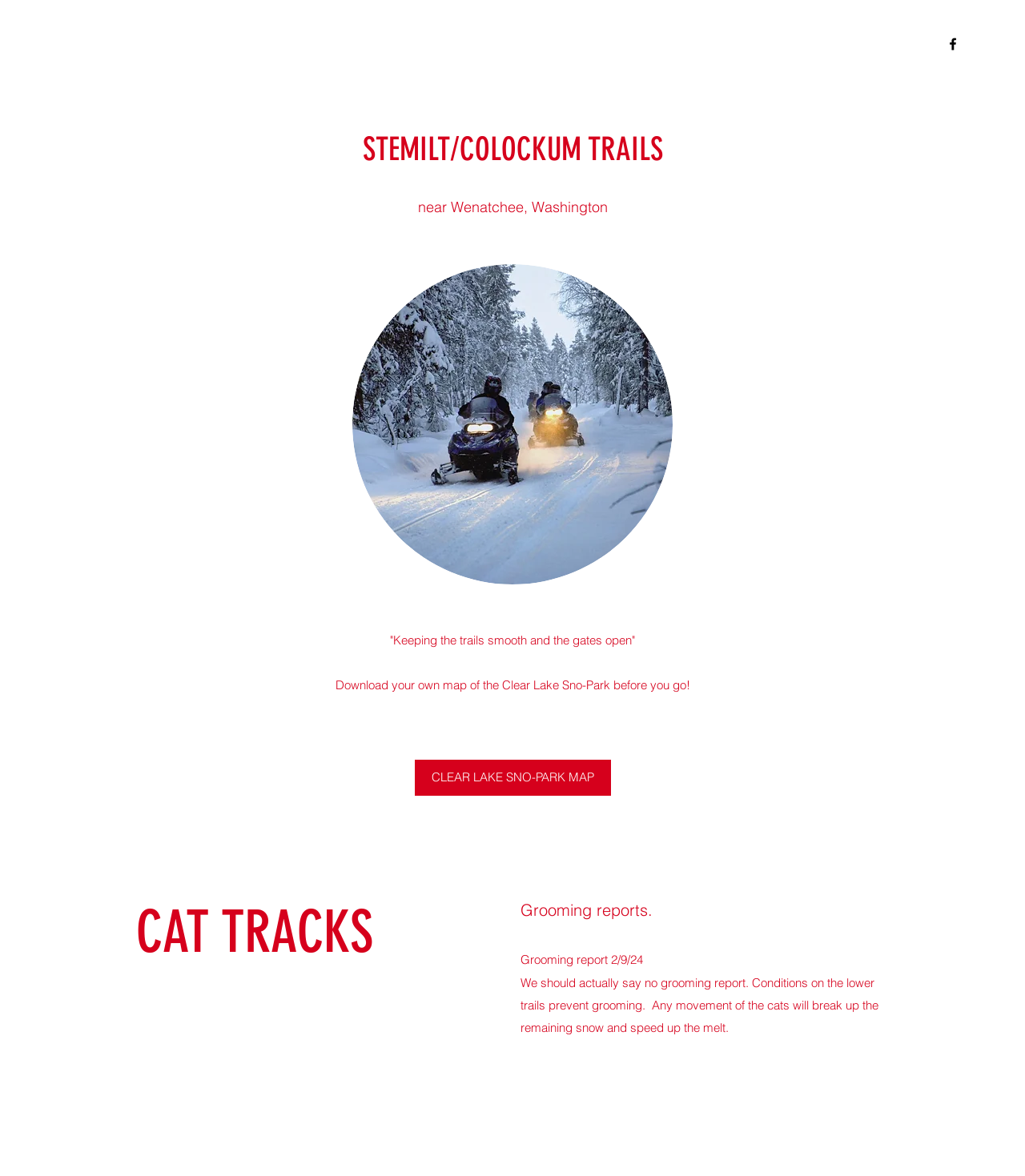Given the element description: "Read More", predict the bounding box coordinates of this UI element. The coordinates must be four float numbers between 0 and 1, given as [left, top, right, bottom].

[0.508, 0.938, 0.597, 0.969]